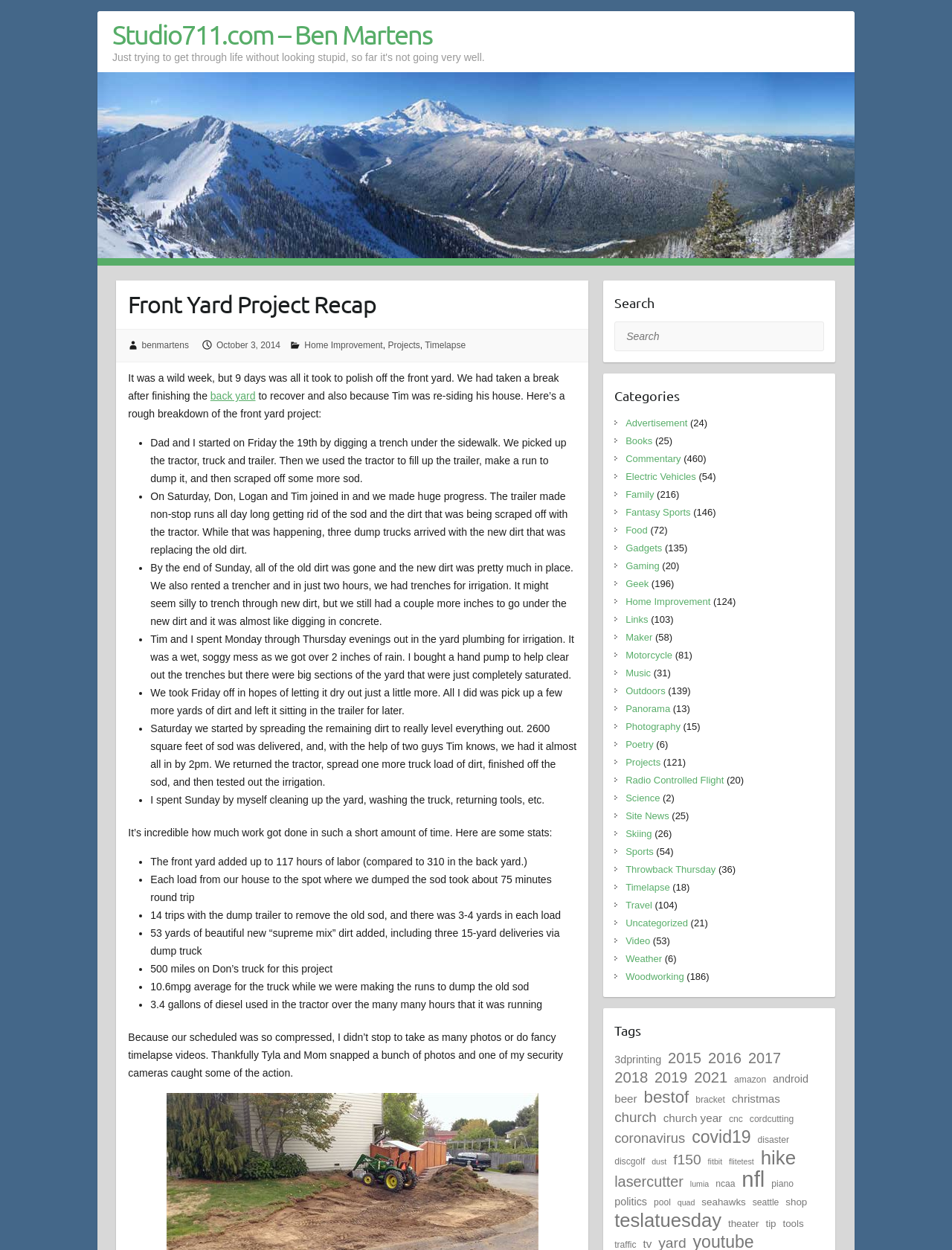How many yards of new dirt were added to the front yard?
Provide a comprehensive and detailed answer to the question.

The text '53 yards of beautiful new “supreme mix” dirt added, including three 15-yard deliveries via dump truck' provides the answer to this question, which is 53 yards.